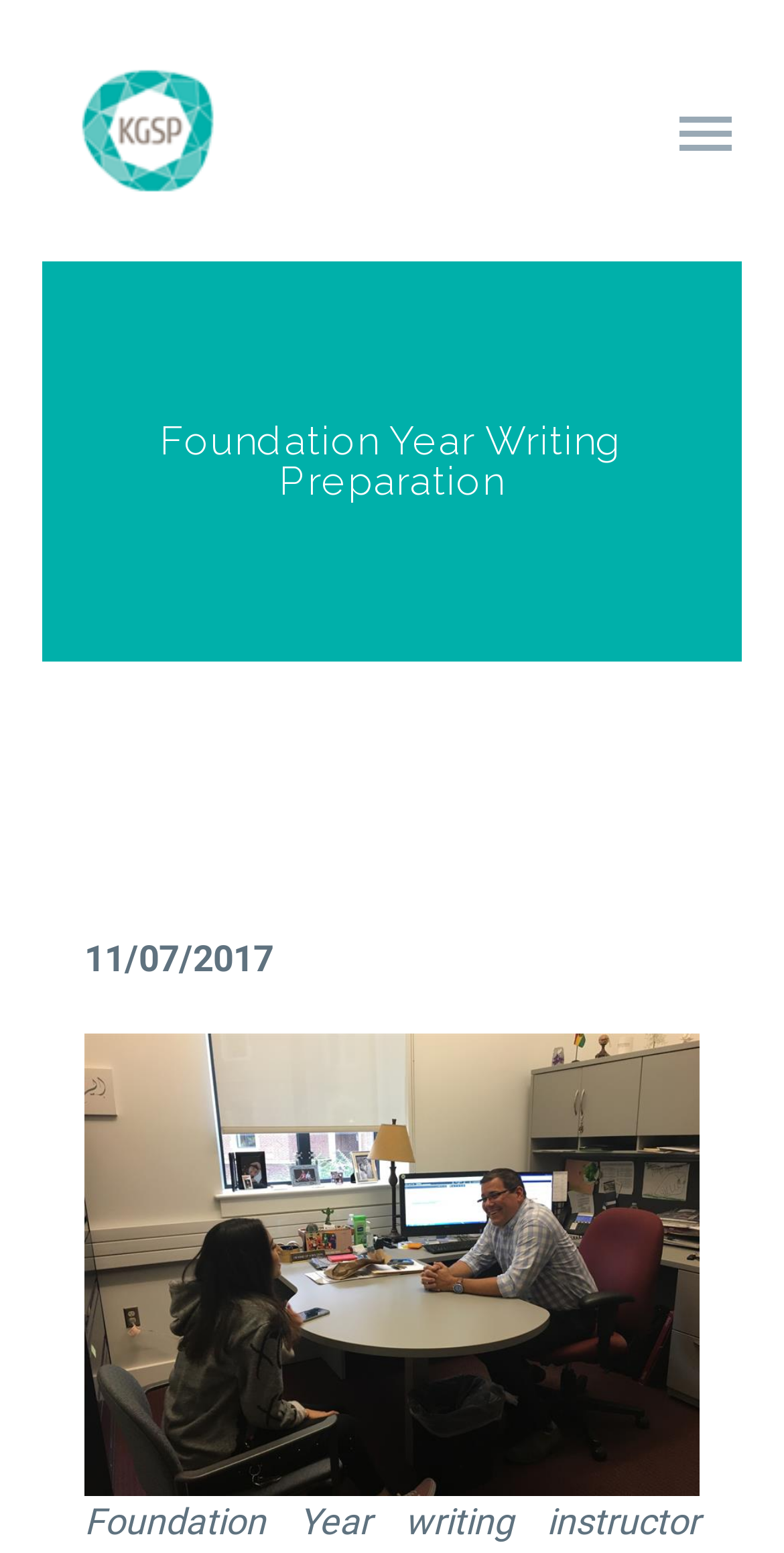What is the purpose of the search box?
Please respond to the question with a detailed and informative answer.

The search box is located at the top right corner of the webpage, and it allows users to input keywords to search for specific content within the website. This suggests that the website has a large amount of content and the search box is provided to facilitate users' navigation.